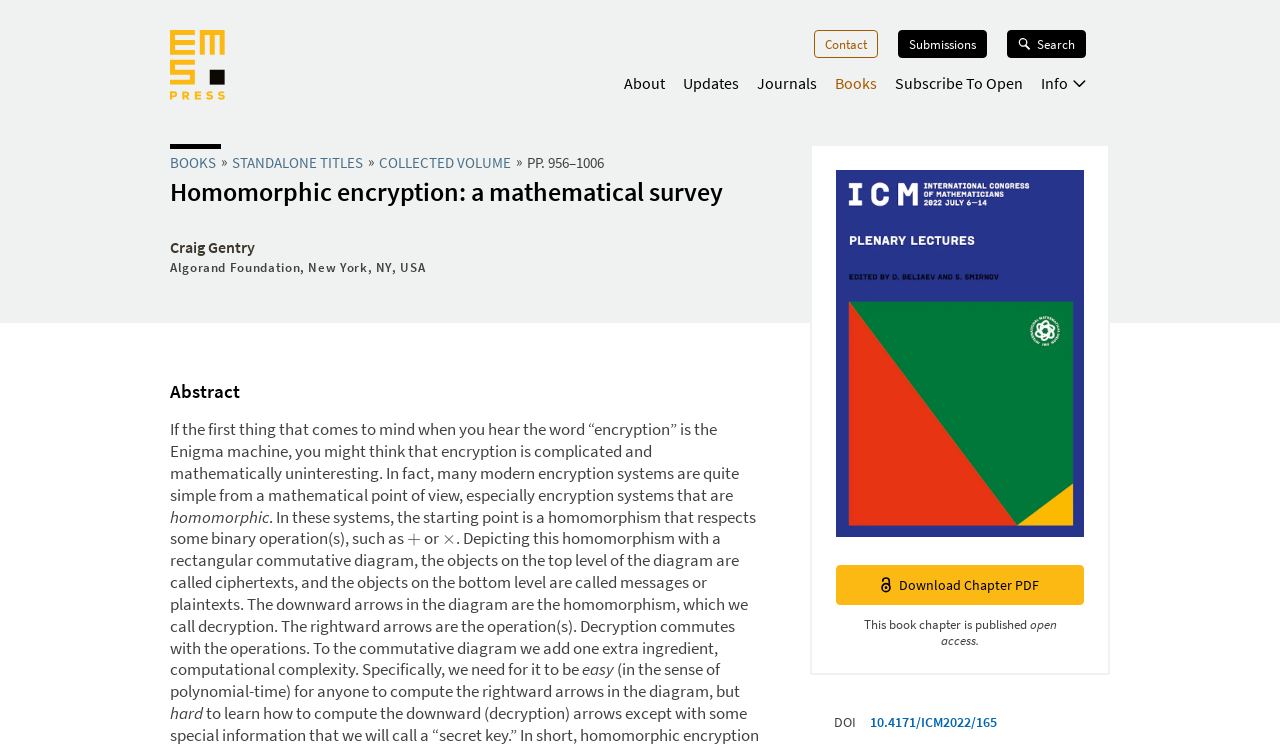Identify the bounding box coordinates of the region that should be clicked to execute the following instruction: "View the DOI information".

[0.68, 0.954, 0.779, 0.978]